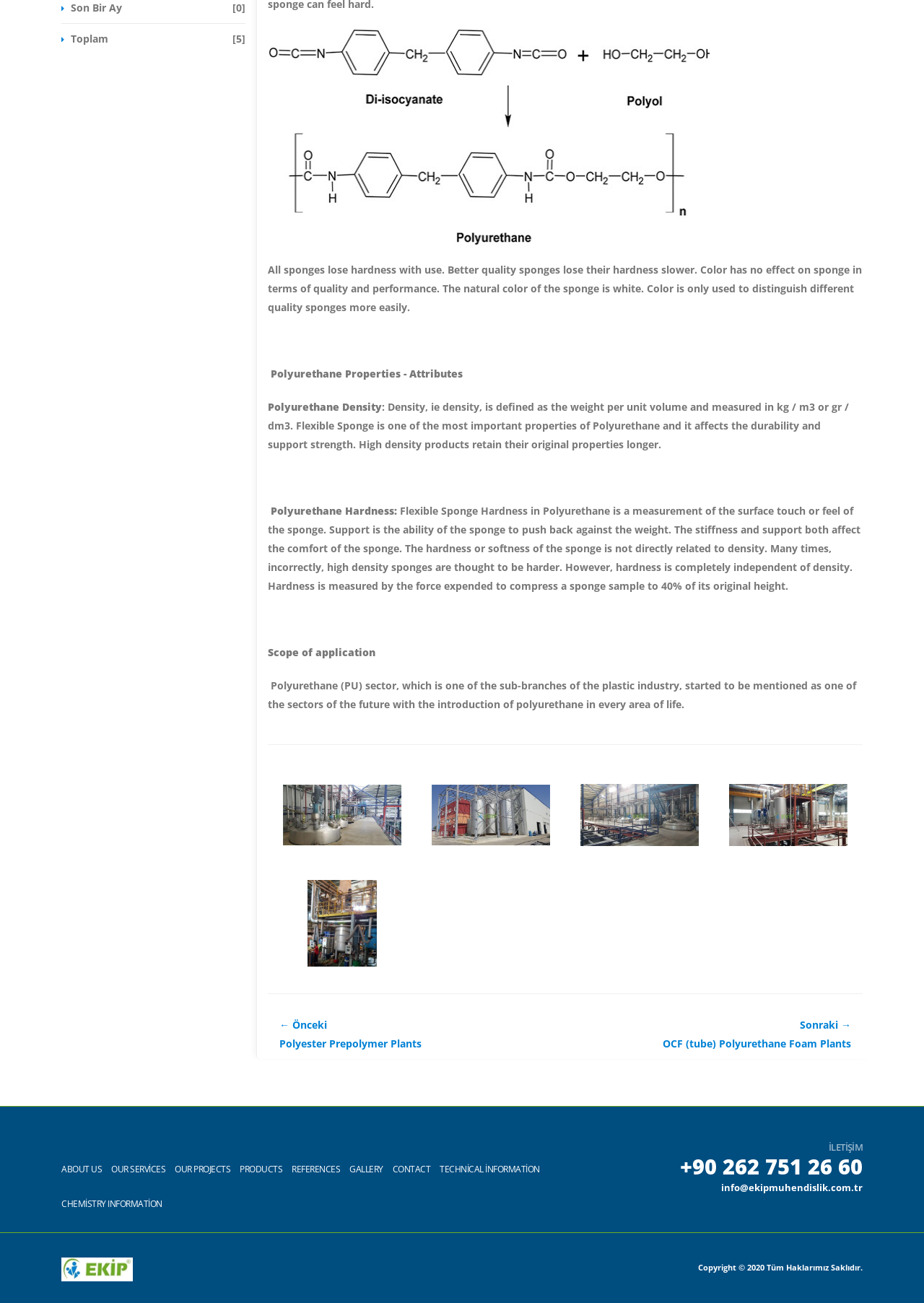Please identify the coordinates of the bounding box for the clickable region that will accomplish this instruction: "Learn more about Polyurethane Hardness".

[0.293, 0.387, 0.43, 0.397]